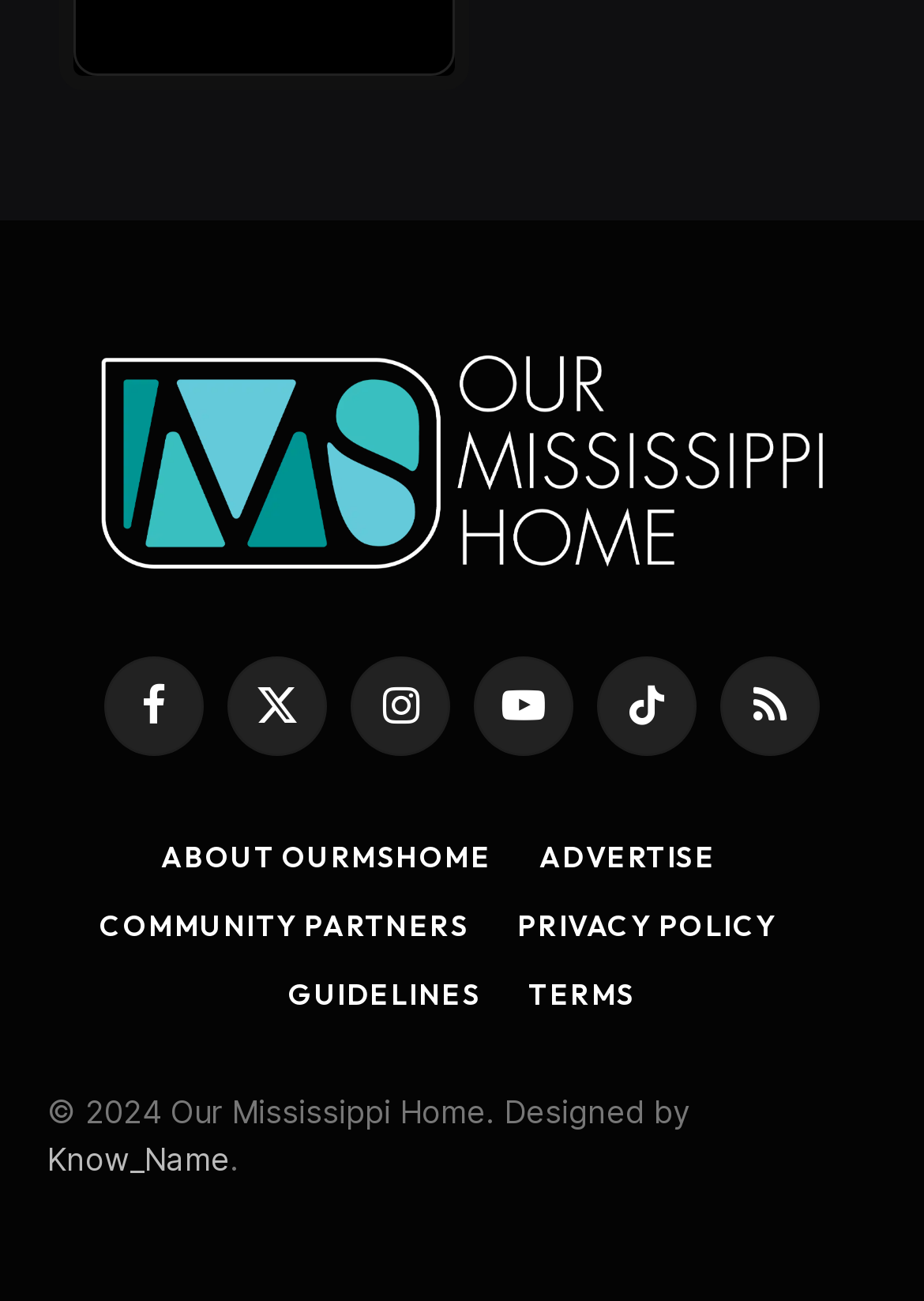Locate the bounding box of the UI element based on this description: "X (Twitter)". Provide four float numbers between 0 and 1 as [left, top, right, bottom].

[0.246, 0.505, 0.354, 0.581]